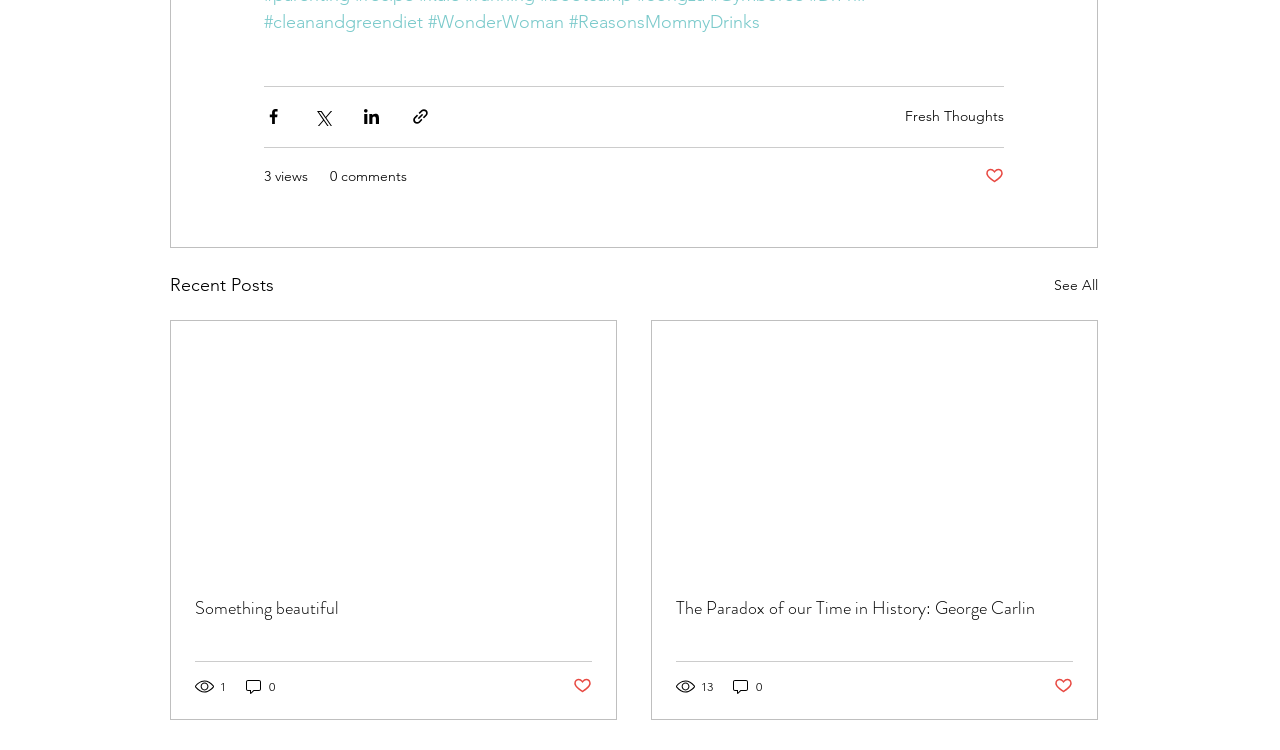What is the purpose of the buttons with Facebook, Twitter, and LinkedIn icons?
Answer the question in a detailed and comprehensive manner.

The buttons with Facebook, Twitter, and LinkedIn icons are located at the top of the webpage, and they are accompanied by the text 'Share via Facebook', 'Share via Twitter', and 'Share via LinkedIn' respectively. This suggests that the purpose of these buttons is to share content via social media platforms.